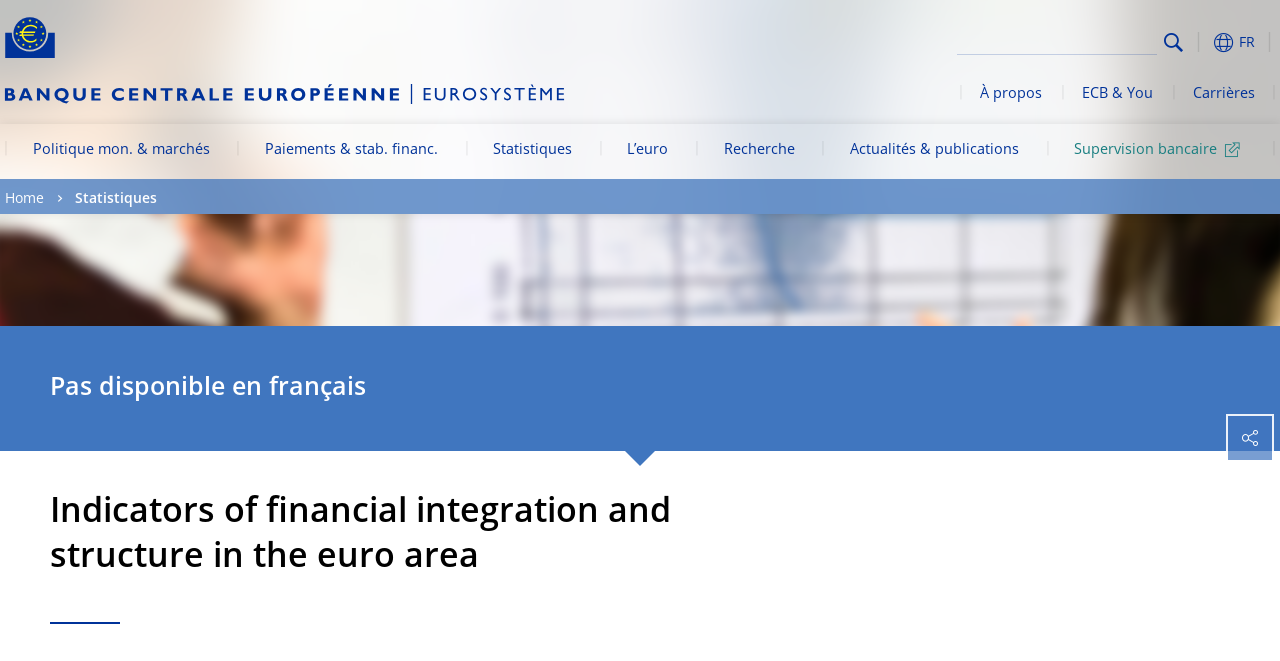Provide the bounding box coordinates for the area that should be clicked to complete the instruction: "Search for something".

[0.748, 0.038, 0.904, 0.083]